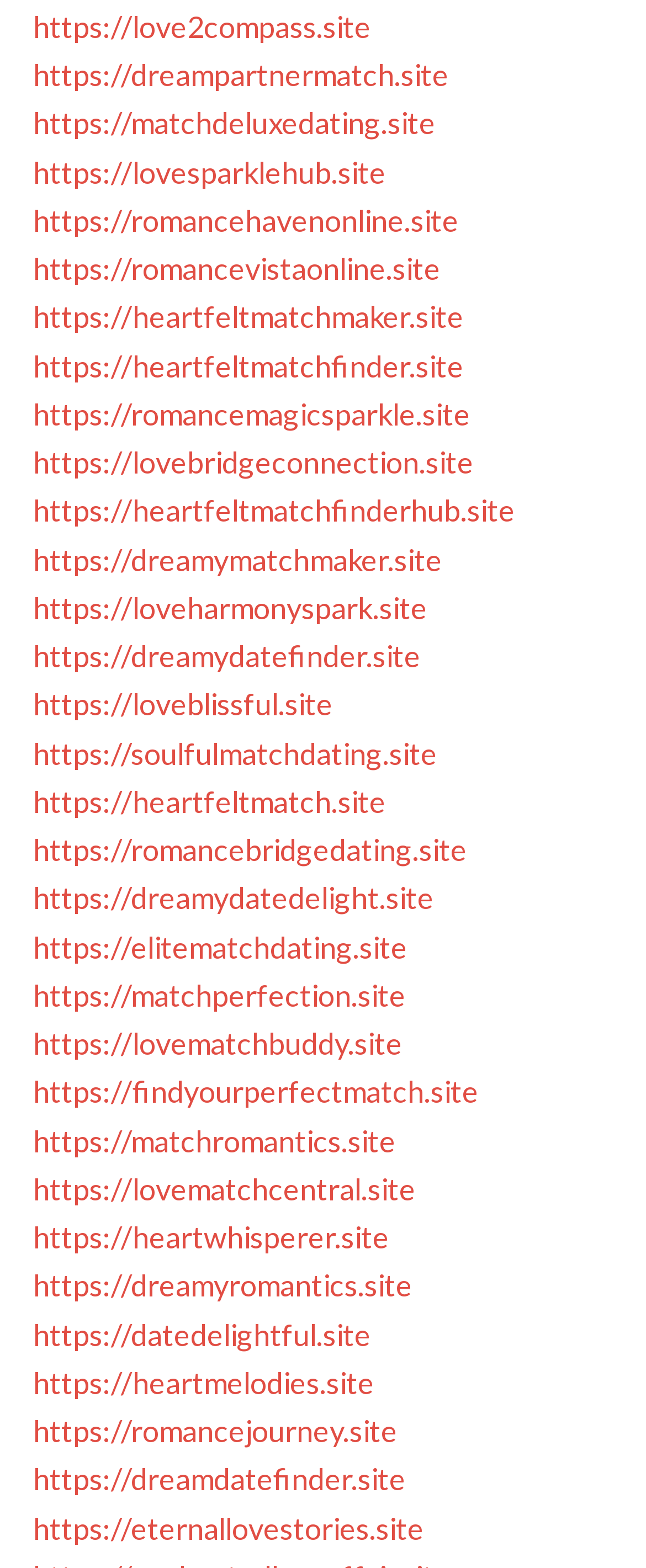Provide the bounding box coordinates for the UI element described in this sentence: "https://romancejourney.site". The coordinates should be four float values between 0 and 1, i.e., [left, top, right, bottom].

[0.051, 0.901, 0.615, 0.924]